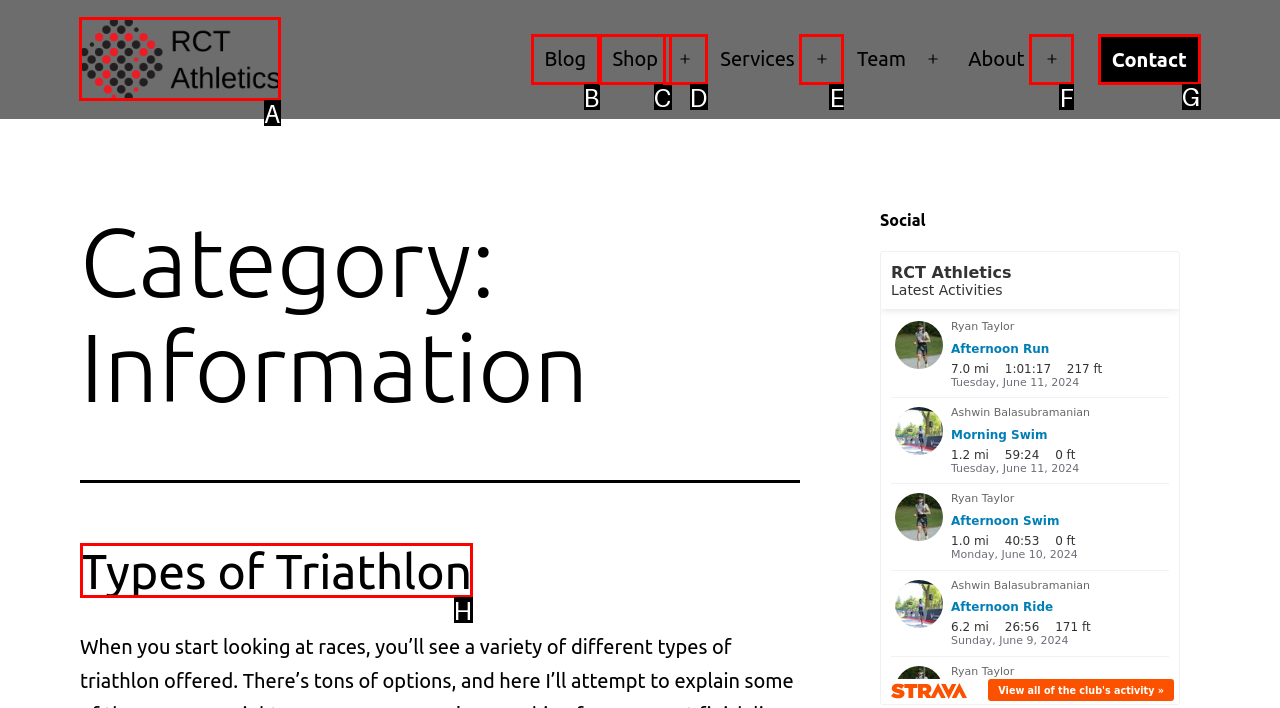Find the appropriate UI element to complete the task: go to RCT Athletics homepage. Indicate your choice by providing the letter of the element.

A